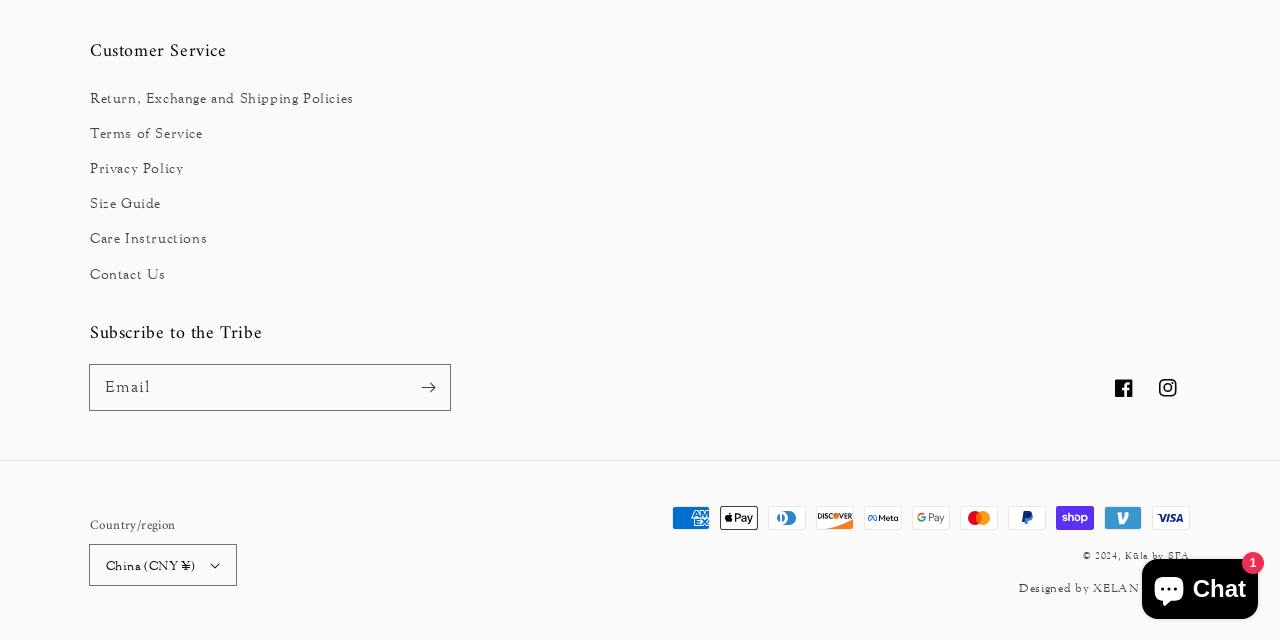Extract the bounding box of the UI element described as: "Care Instructions".

[0.07, 0.346, 0.162, 0.401]